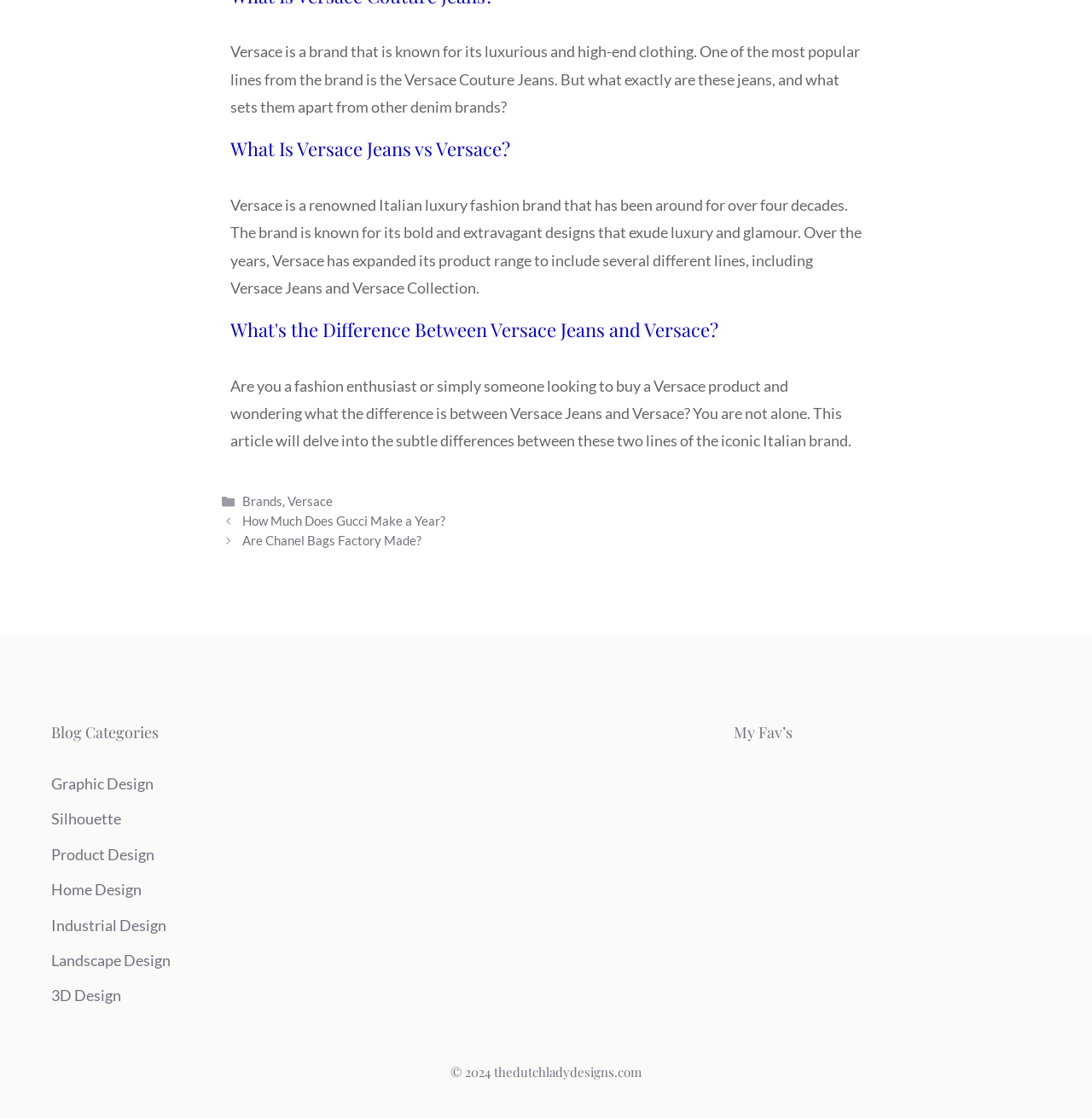What is the difference between Versace Jeans and Versace?
Please provide a comprehensive answer to the question based on the webpage screenshot.

The webpage has a heading 'What's the Difference Between Versace Jeans and Versace?' which suggests that there are subtle differences between the two, and the article will delve into those differences.